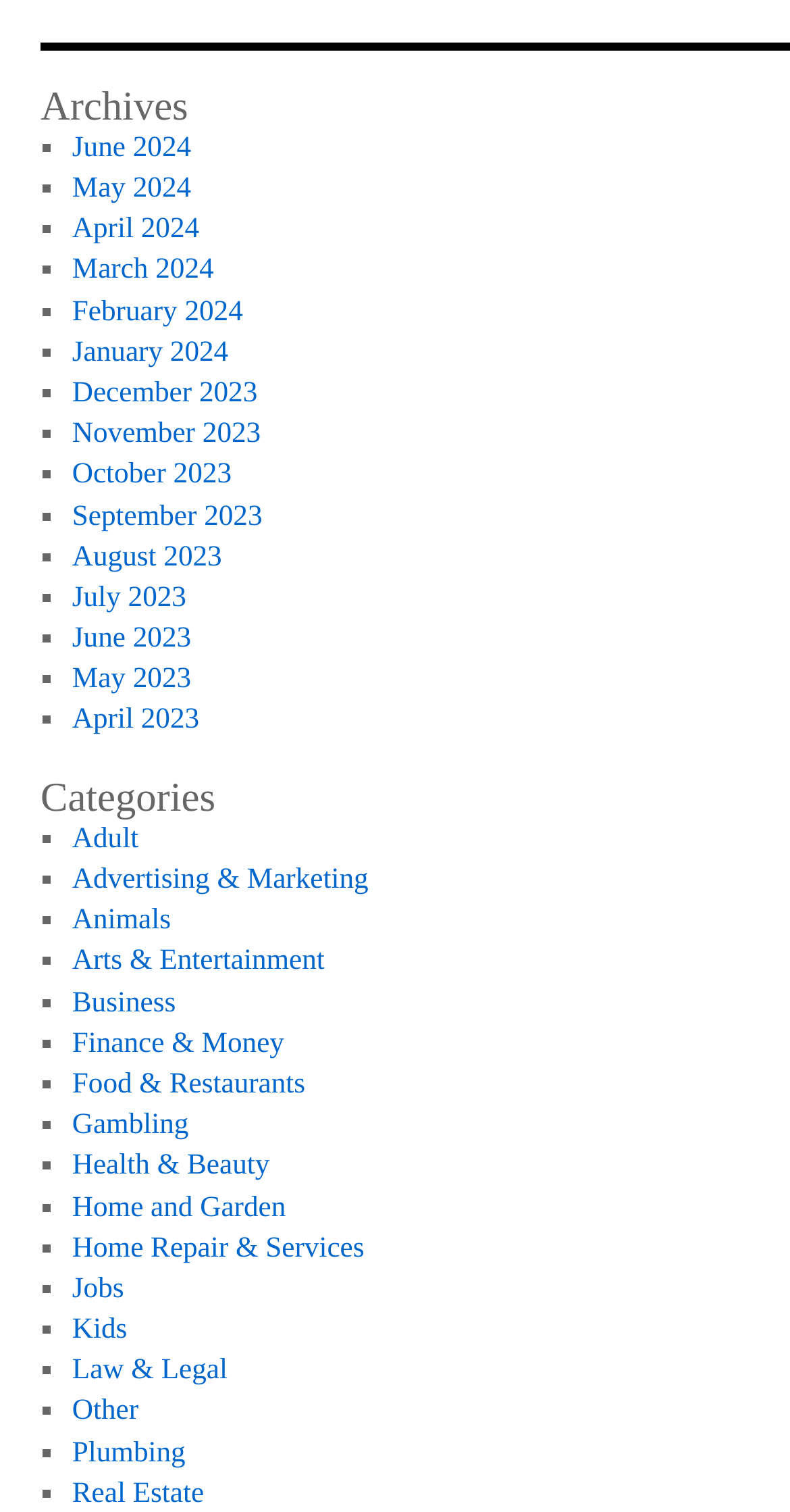Can you pinpoint the bounding box coordinates for the clickable element required for this instruction: "View archives for June 2024"? The coordinates should be four float numbers between 0 and 1, i.e., [left, top, right, bottom].

[0.091, 0.087, 0.242, 0.108]